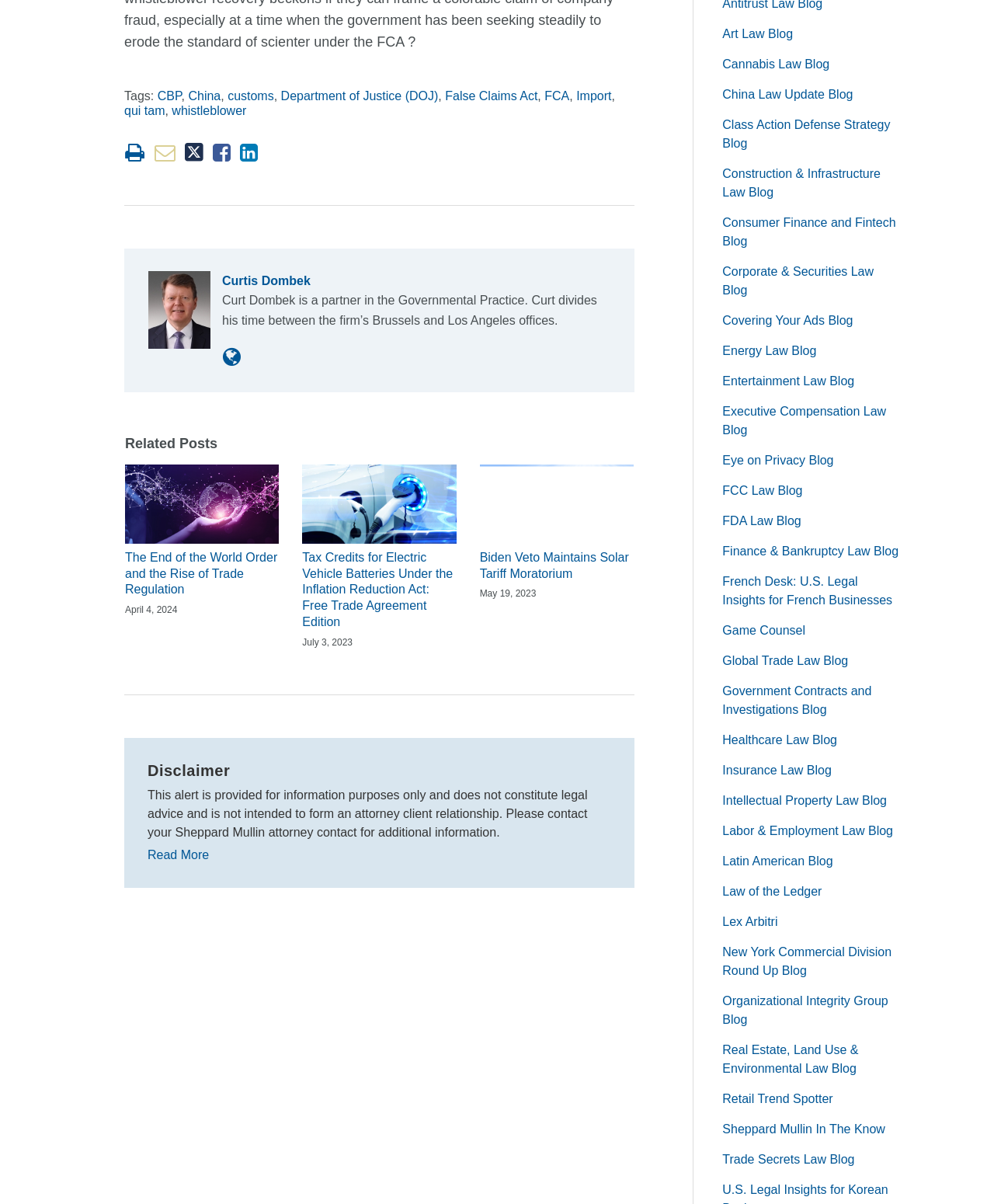Please examine the image and provide a detailed answer to the question: What is the topic of the blog post 'The End of the World Order and the Rise of Trade Regulation'?

I found the answer by looking at the text content of the link element with bounding box coordinates [0.126, 0.457, 0.281, 0.497], which says 'The End of the World Order and the Rise of Trade Regulation' and is likely a blog post title.